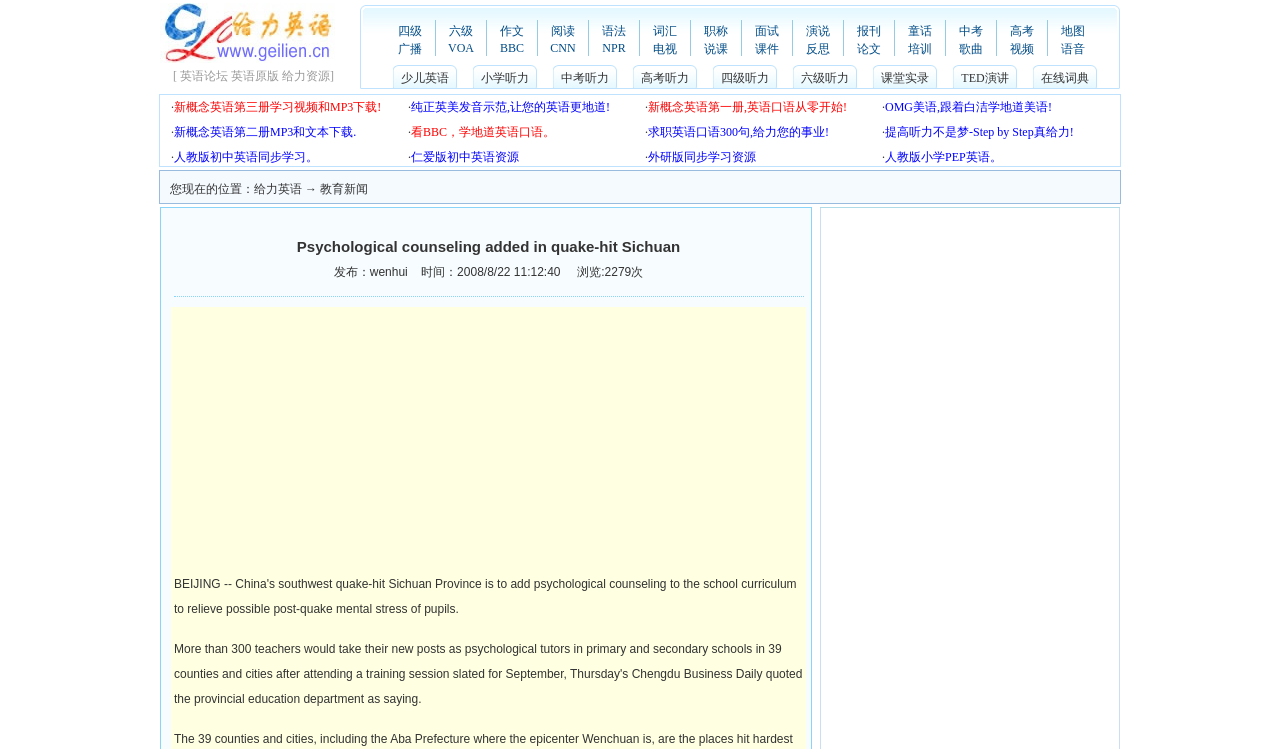Please provide a comprehensive response to the question based on the details in the image: What type of resources are available on this webpage?

I looked at the link texts and found that they are related to English learning, such as '英语论坛', '英语原版', and '英语考试', indicating that the webpage provides English learning resources.